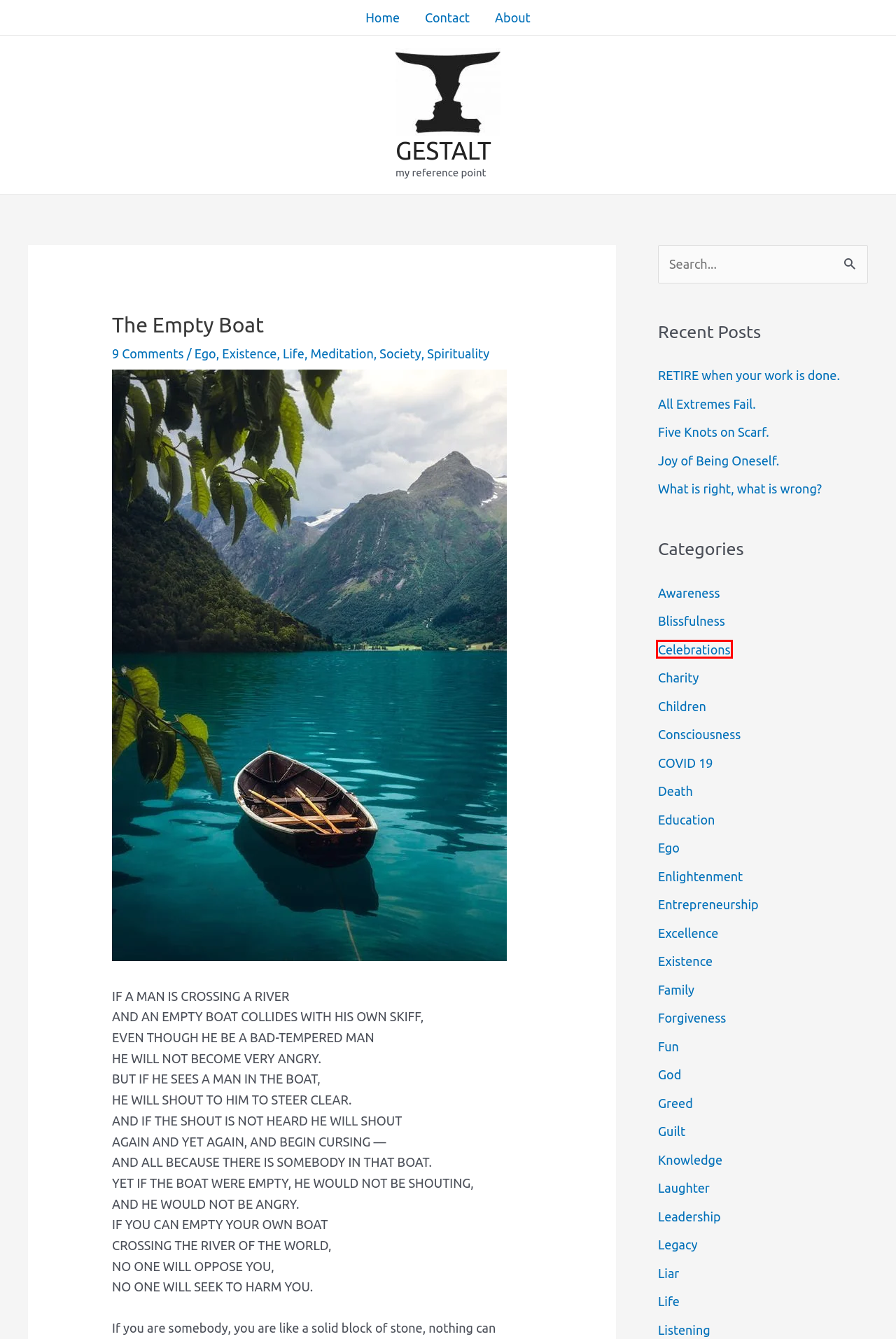Analyze the webpage screenshot with a red bounding box highlighting a UI element. Select the description that best matches the new webpage after clicking the highlighted element. Here are the options:
A. Death – GESTALT
B. Guilt – GESTALT
C. Society – GESTALT
D. Education – GESTALT
E. Celebrations – GESTALT
F. Legacy – GESTALT
G. Knowledge – GESTALT
H. All Extremes Fail. – GESTALT

E